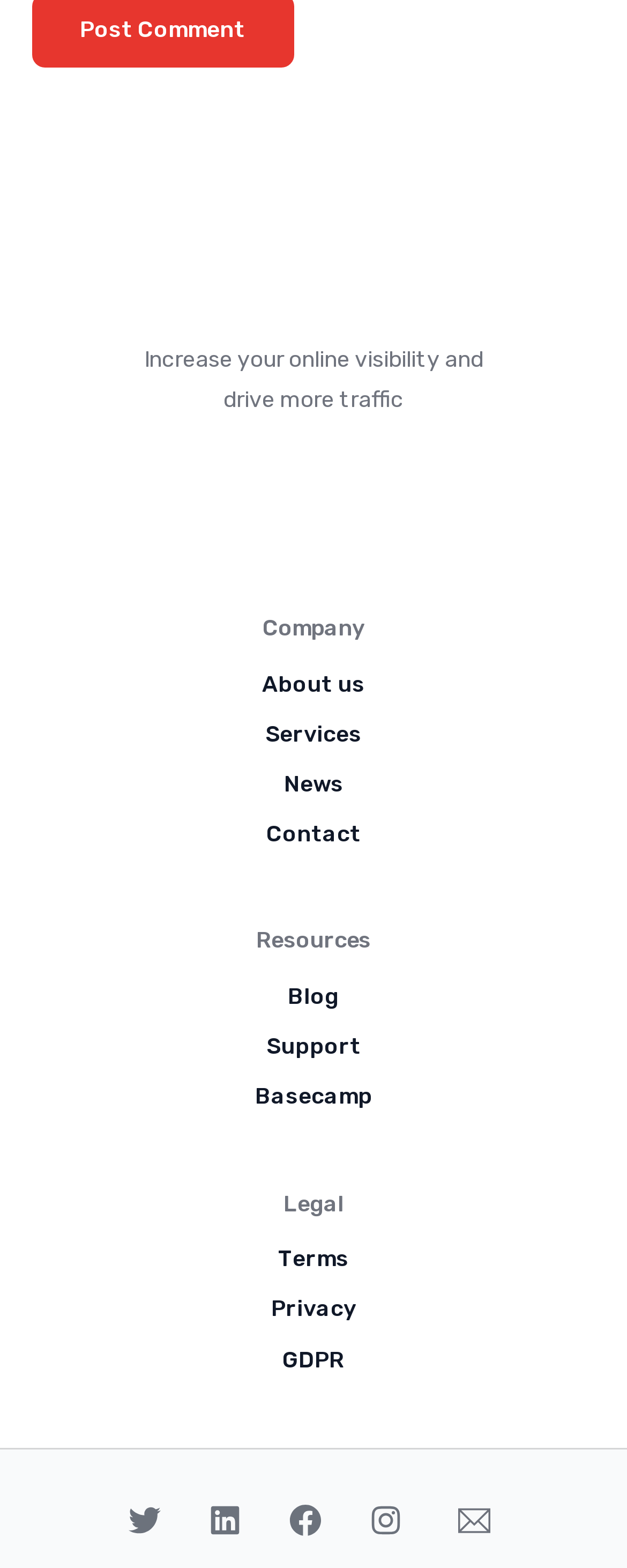Find the bounding box coordinates for the HTML element described in this sentence: "name="s" placeholder="Search this website…"". Provide the coordinates as four float numbers between 0 and 1, in the format [left, top, right, bottom].

None